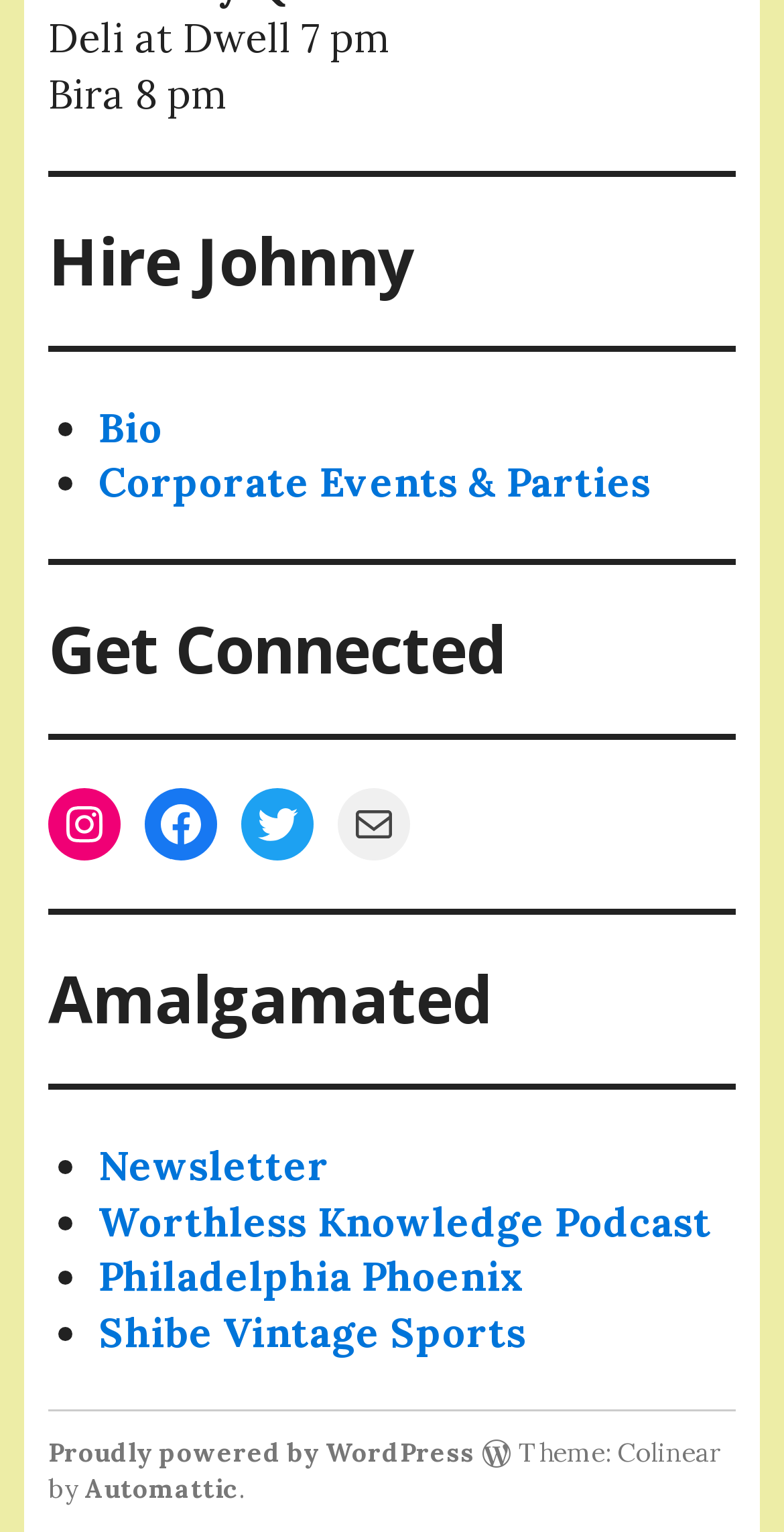Please reply to the following question using a single word or phrase: 
What is the link to the Corporate Events & Parties page?

Corporate Events & Parties